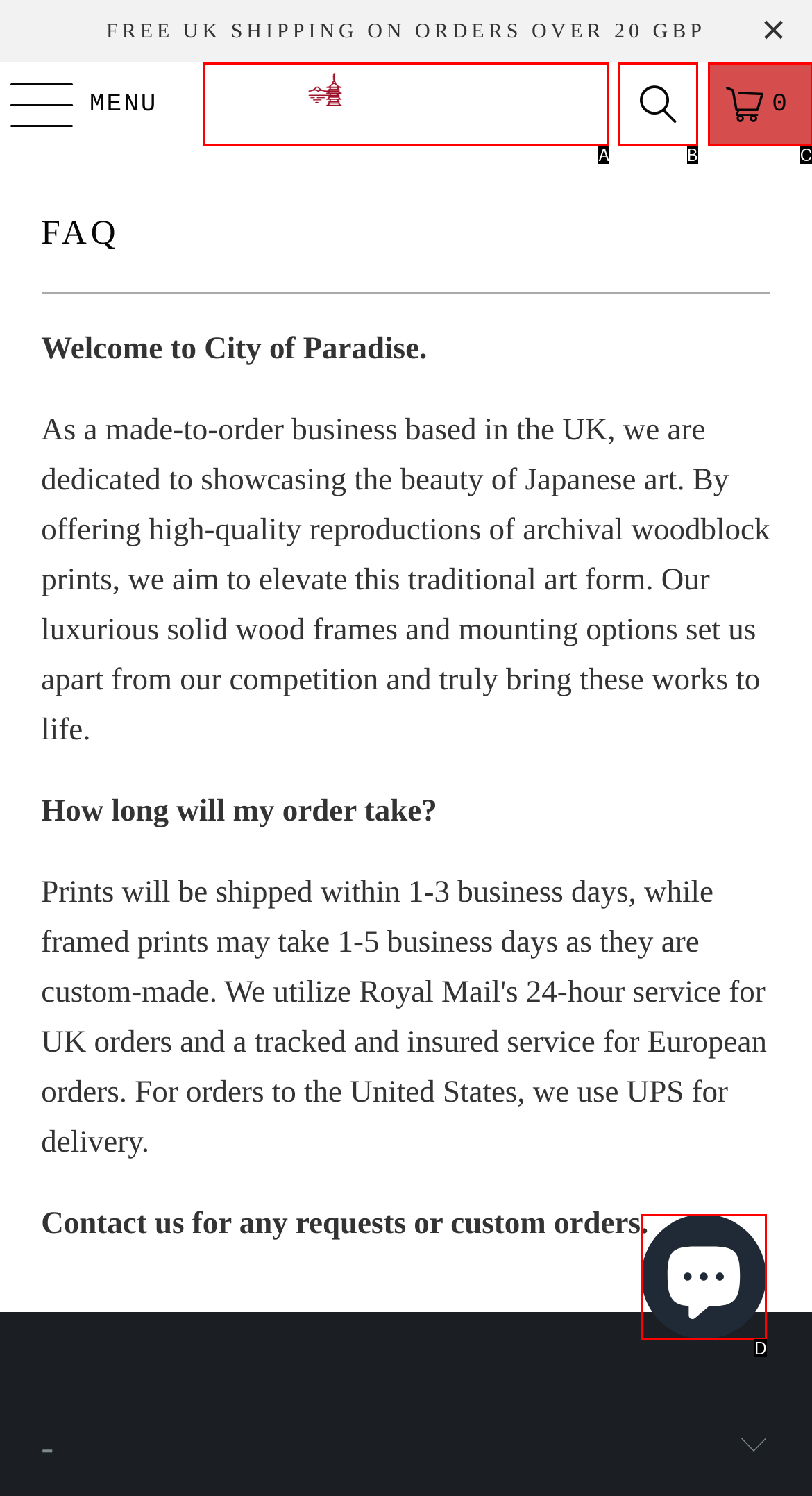Find the option that aligns with: parent_node: MENU title="City Of Paradise"
Provide the letter of the corresponding option.

A